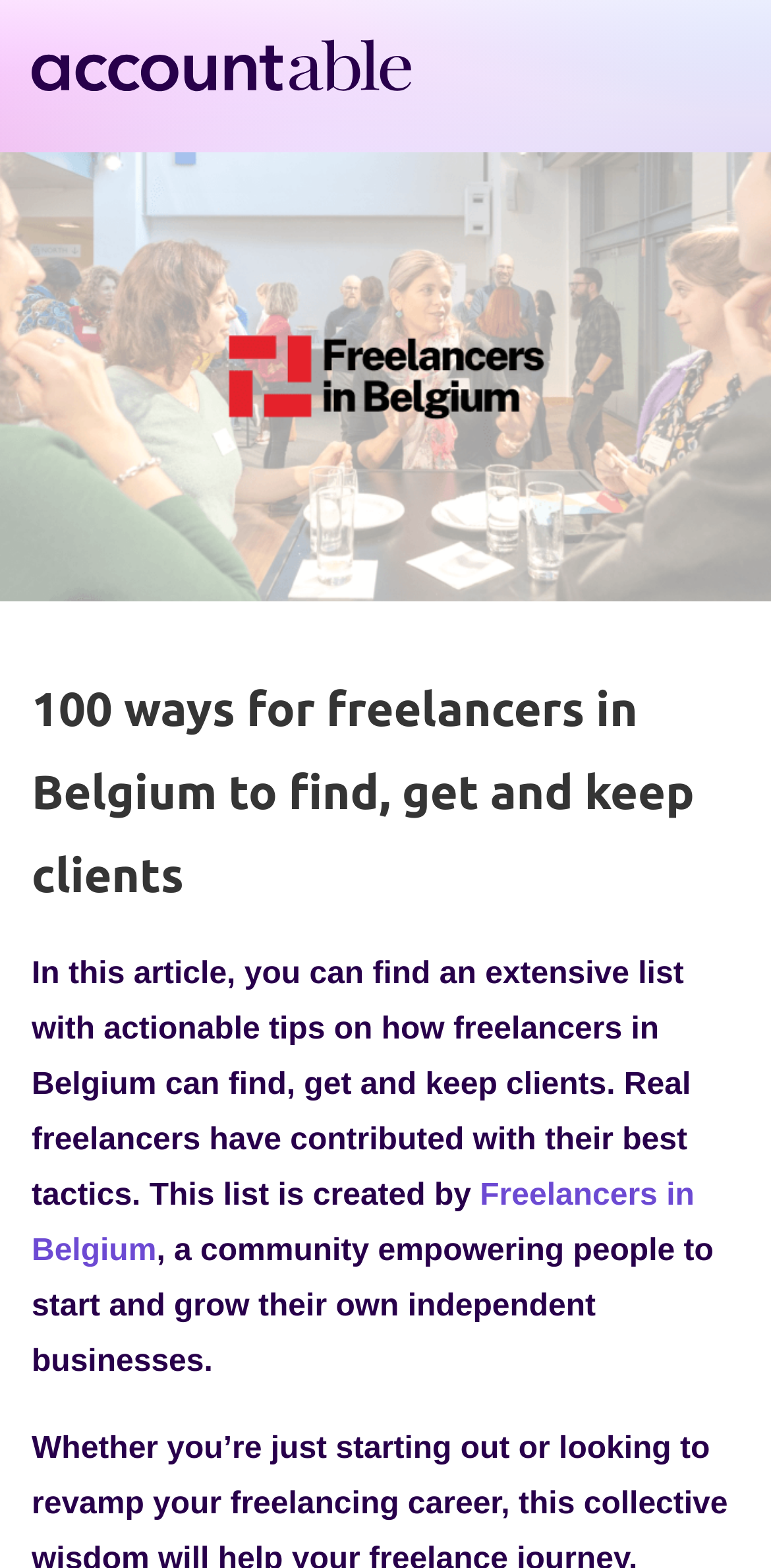Generate a thorough description of the webpage.

The webpage appears to be an article about freelancing in Belgium, specifically providing tips on finding, getting, and keeping clients. At the top-left corner, there is a link to "Accountable" with an accompanying image. Below this, there is a large figure that spans the entire width of the page, containing an image related to a guest blog by freelancers in Belgium for Accountable.

The main heading, "100 ways for freelancers in Belgium to find, get and keep clients", is prominently displayed in the top-center of the page. Below this heading, there is a paragraph of text that summarizes the article's content, stating that it provides actionable tips from real freelancers. This text is followed by a link to "Freelancers in Belgium", which is described as a community that empowers people to start and grow their own independent businesses.

Overall, the webpage appears to be a informative article with a clear structure, featuring a prominent heading, a brief summary, and a link to a related community.